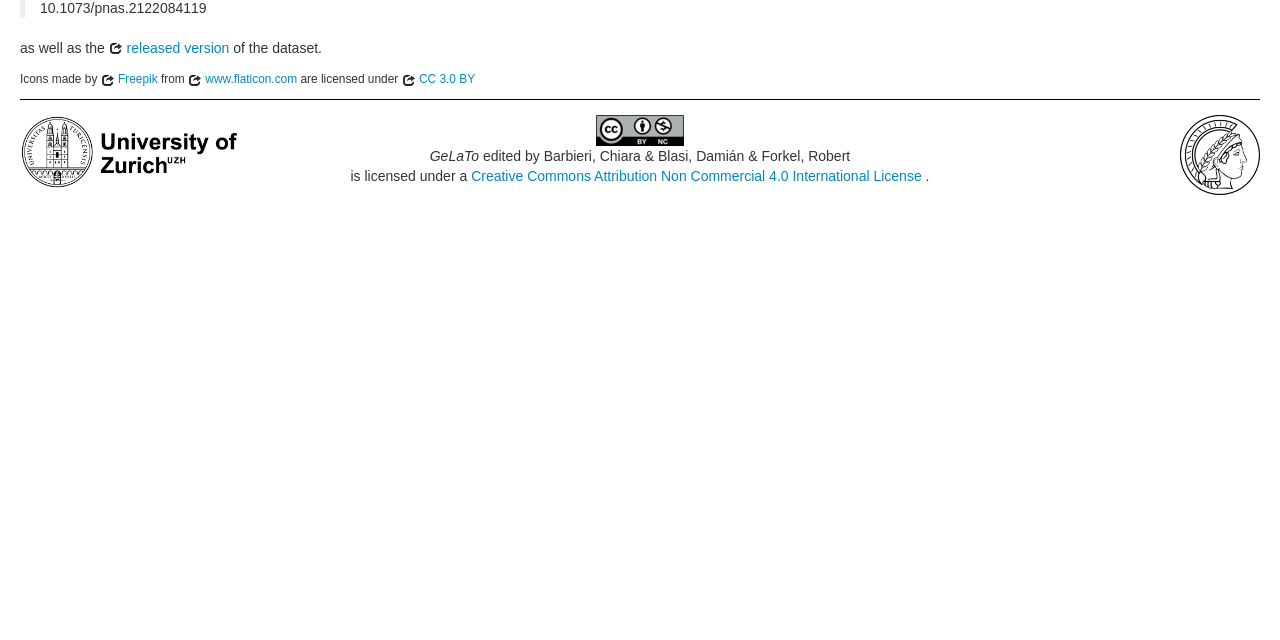Given the element description JOE’S ARTICLES, predict the bounding box coordinates for the UI element in the webpage screenshot. The format should be (top-left x, top-left y, bottom-right x, bottom-right y), and the values should be between 0 and 1.

None